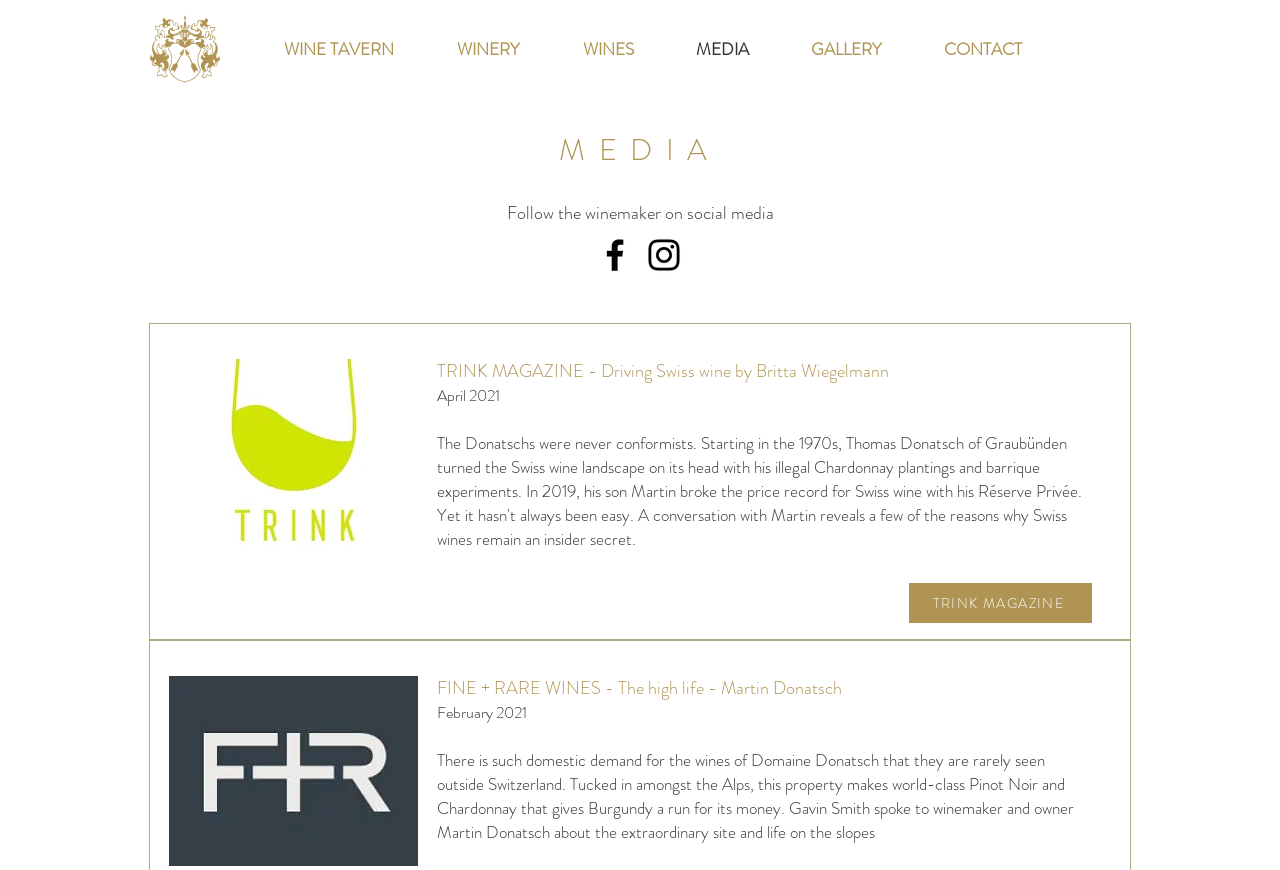Summarize the webpage with a detailed and informative caption.

The webpage is about MEDIA | Domaine Donatsch, a winery. At the top, there is a navigation menu with 6 links: WINE TAVERN, WINERY, WINES, MEDIA, GALLERY, and CONTACT. Below the navigation menu, there is a heading "MEDIA" in a prominent position.

On the left side, there is a social media section with a text "Follow the winemaker on social media" and two links to Facebook and Instagram, each accompanied by an image of the respective social media platform's logo.

On the right side, there are two sections with articles from magazines. The first section has an image, a title "TRINK MAGAZINE - Driving Swiss wine by Britta Wiegelmann", a date "April 2021", and a brief summary of the article. The second section has another image, a title "FINE + RARE WINES - The high life - Martin Donatsch", a date "February 2021", and a brief summary of the article. The summaries are quite detailed, with the second one describing the winery and its owner, Martin Donatsch.

There are also two links to images, "ElgJCaTXUAASzJj.jpg" and "index.jpg", which are likely related to the articles or the winery.